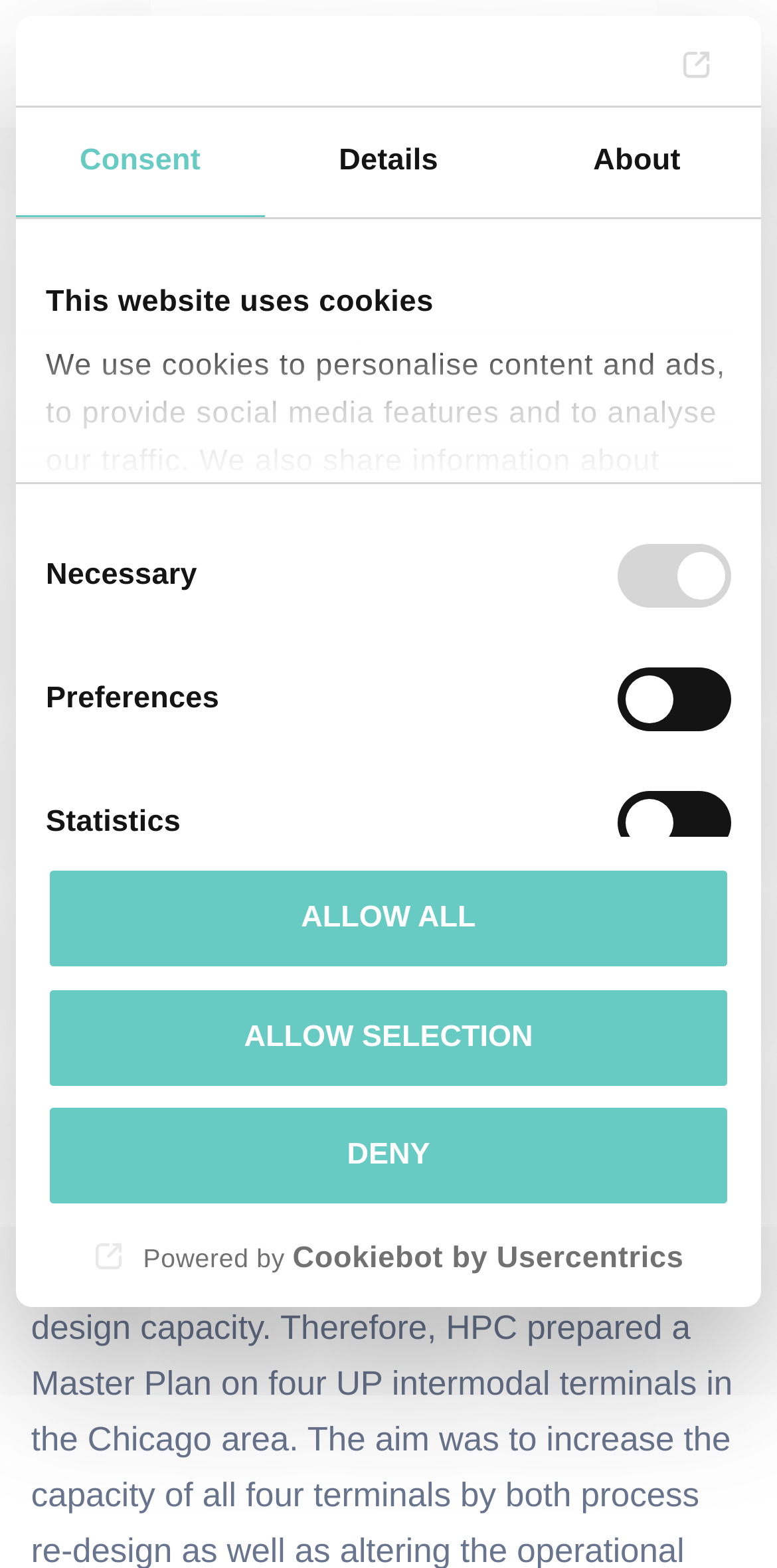Give a concise answer using only one word or phrase for this question:
What is the purpose of the cookies on this website?

Personalise content and ads